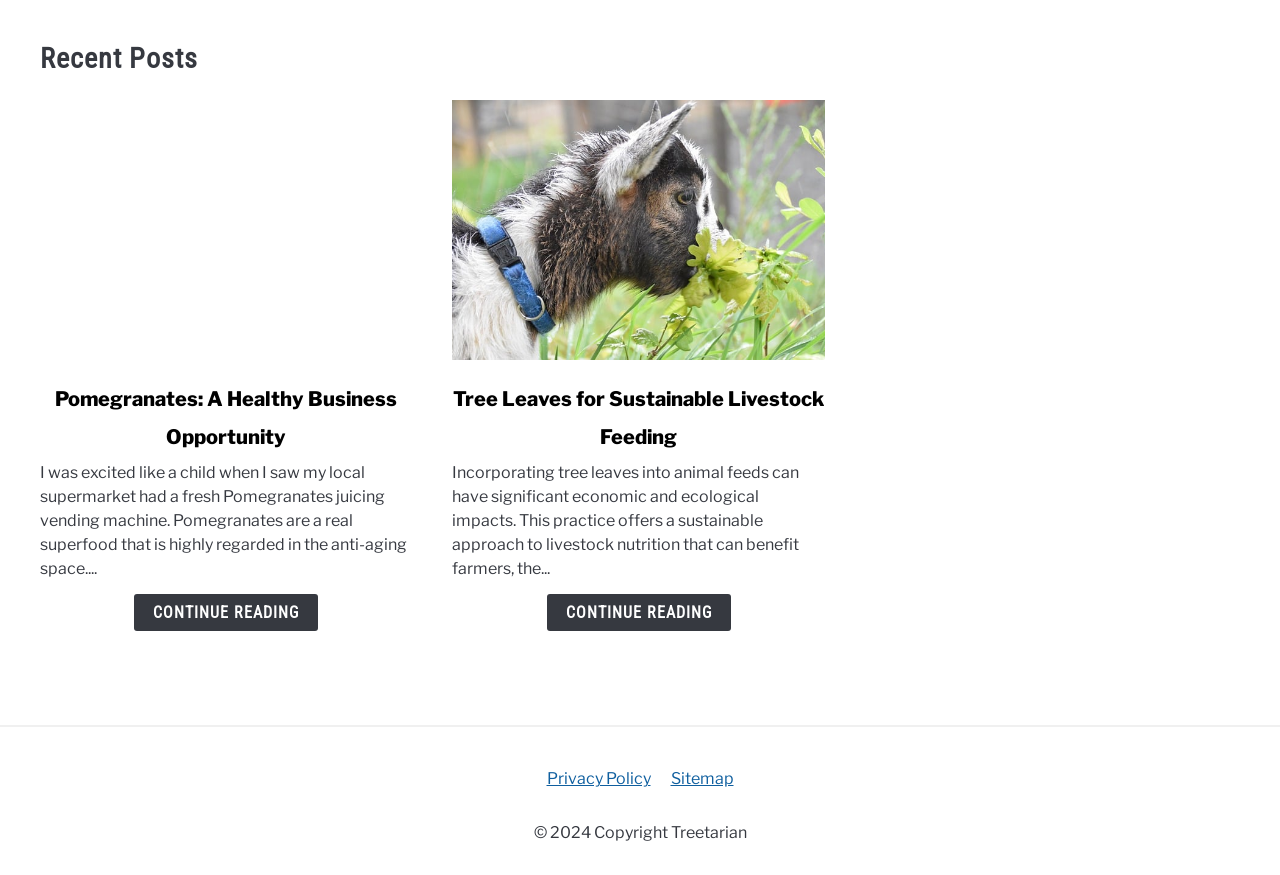Please find the bounding box coordinates of the element that you should click to achieve the following instruction: "Explore the Sitemap". The coordinates should be presented as four float numbers between 0 and 1: [left, top, right, bottom].

[0.524, 0.879, 0.573, 0.901]